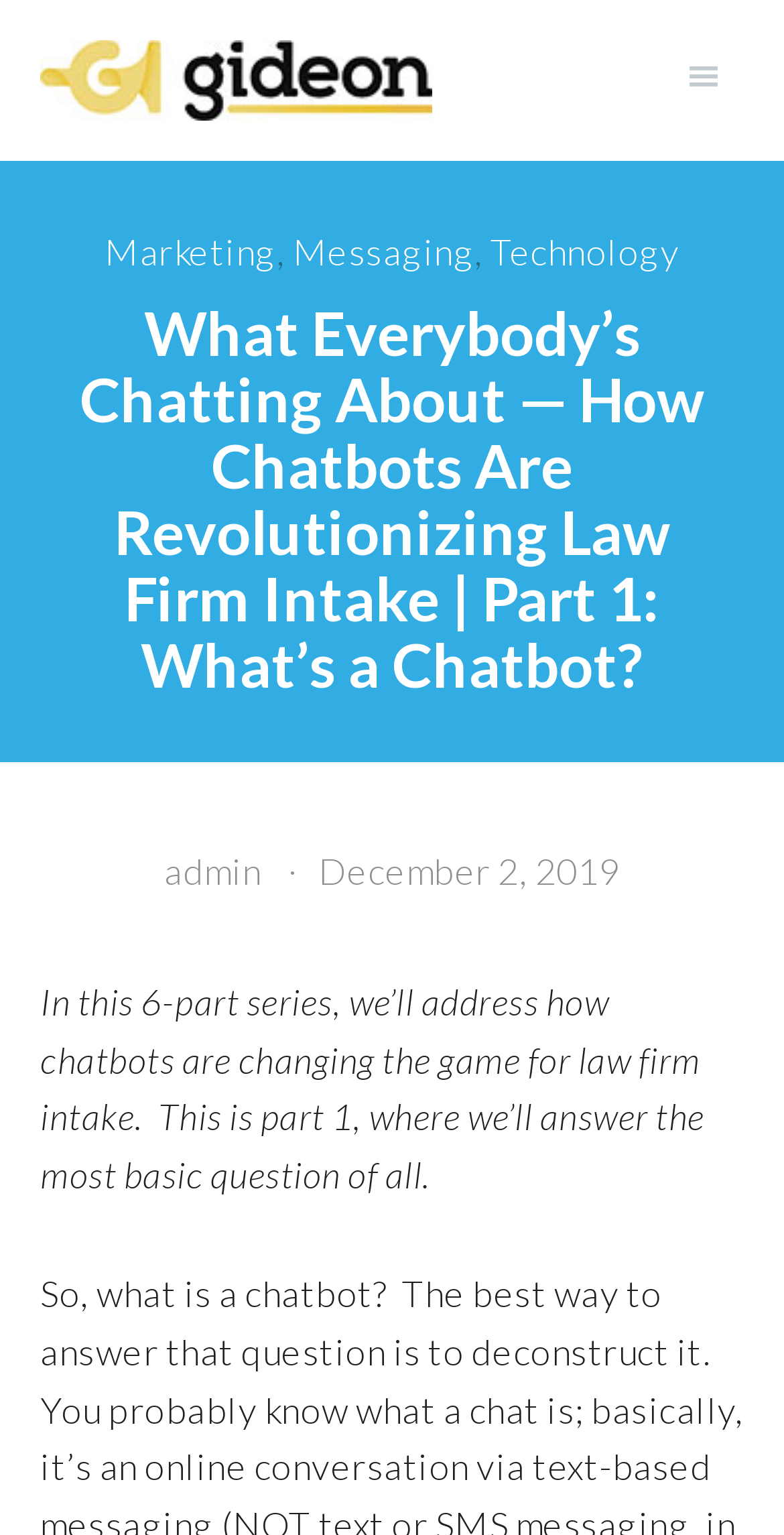Respond to the question below with a single word or phrase:
How many parts are in this series?

6